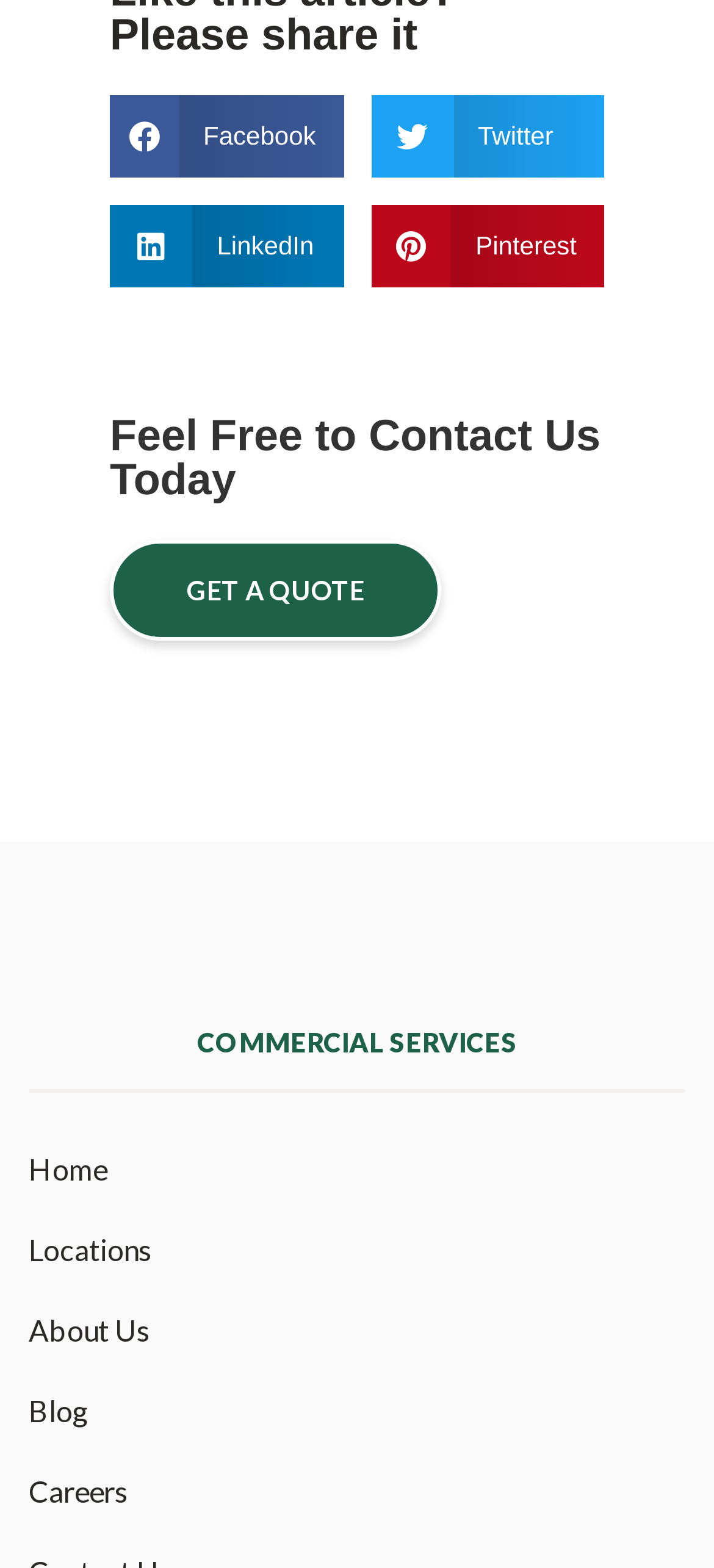Please give the bounding box coordinates of the area that should be clicked to fulfill the following instruction: "Share on Facebook". The coordinates should be in the format of four float numbers from 0 to 1, i.e., [left, top, right, bottom].

[0.154, 0.06, 0.481, 0.113]